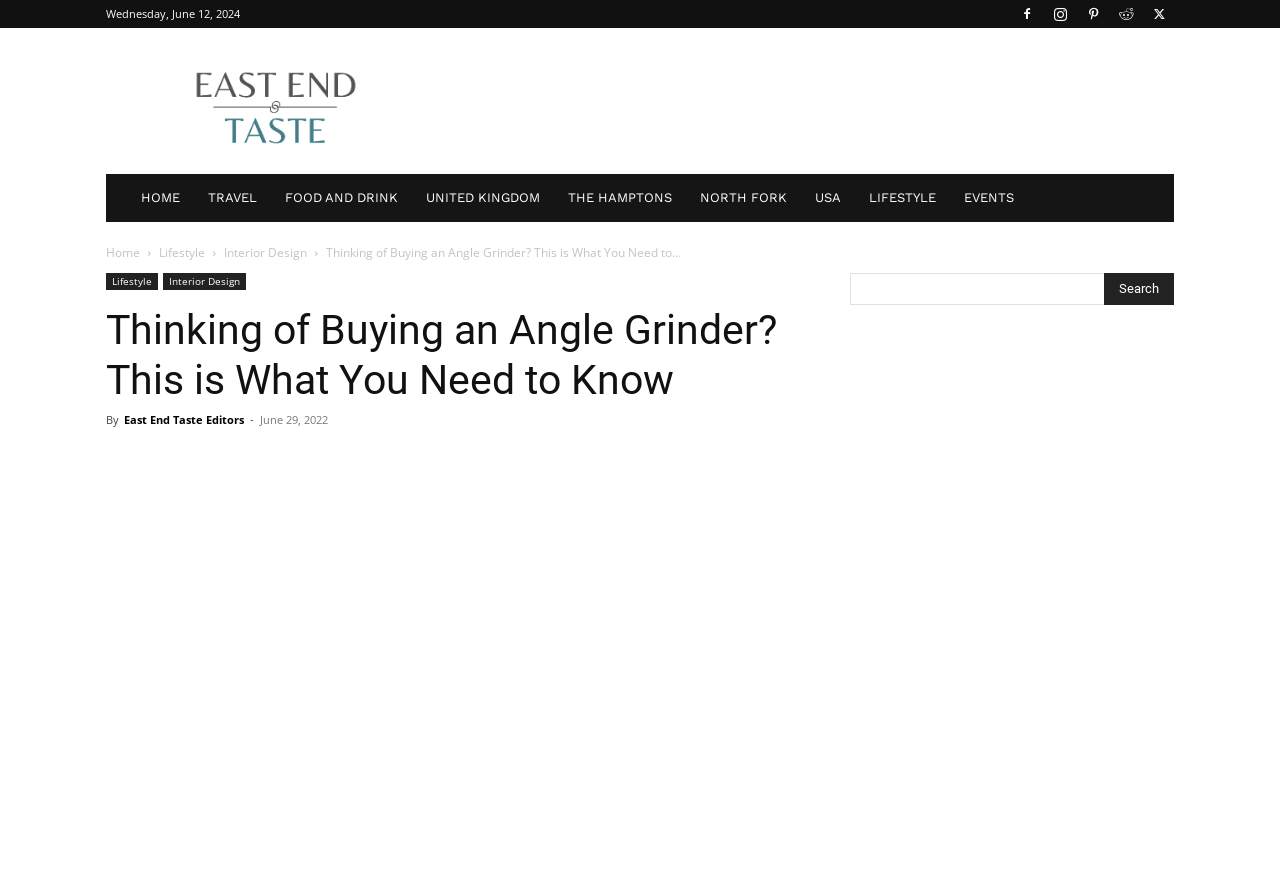Identify the bounding box coordinates for the region to click in order to carry out this instruction: "Search for something". Provide the coordinates using four float numbers between 0 and 1, formatted as [left, top, right, bottom].

[0.664, 0.305, 0.905, 0.34]